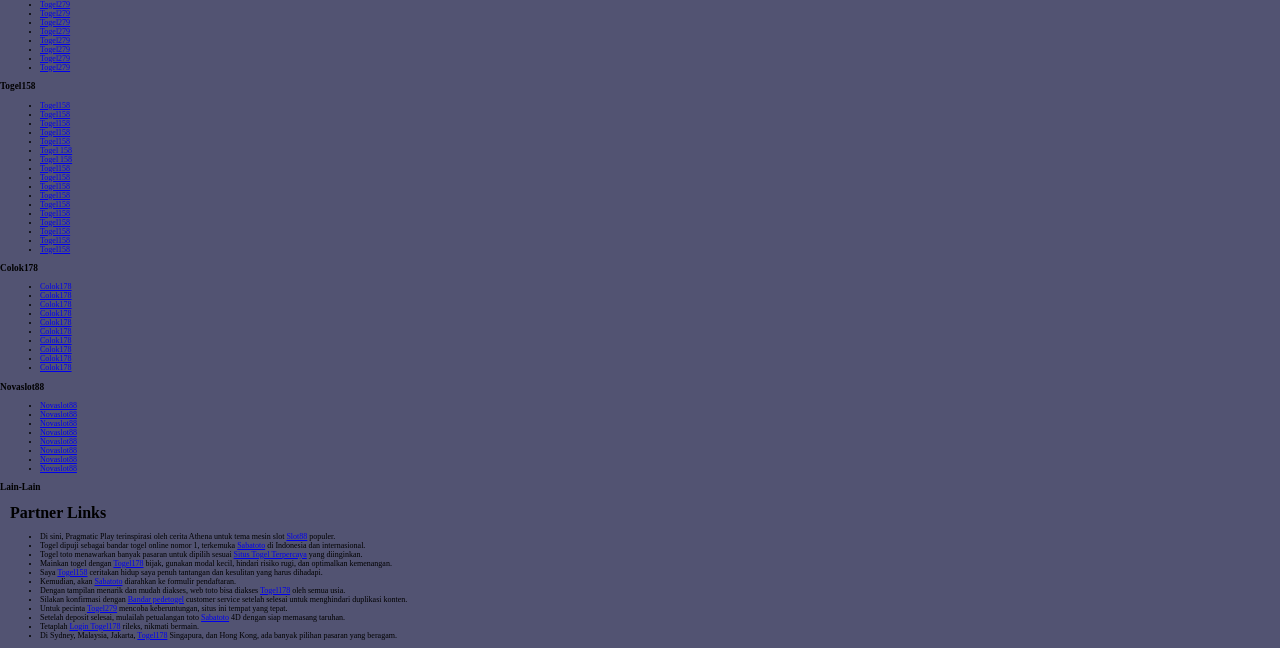What is the text of the third heading? Examine the screenshot and reply using just one word or a brief phrase.

Novaslot88